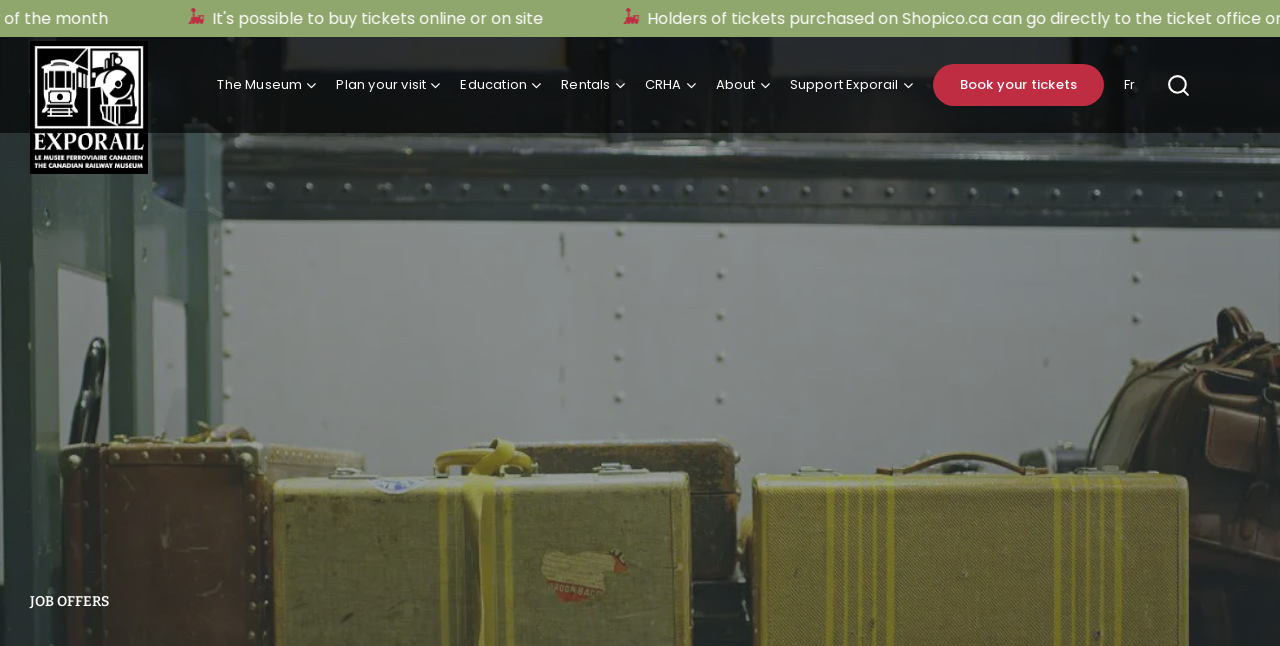What language option is available on the webpage?
Refer to the image and provide a concise answer in one word or phrase.

French